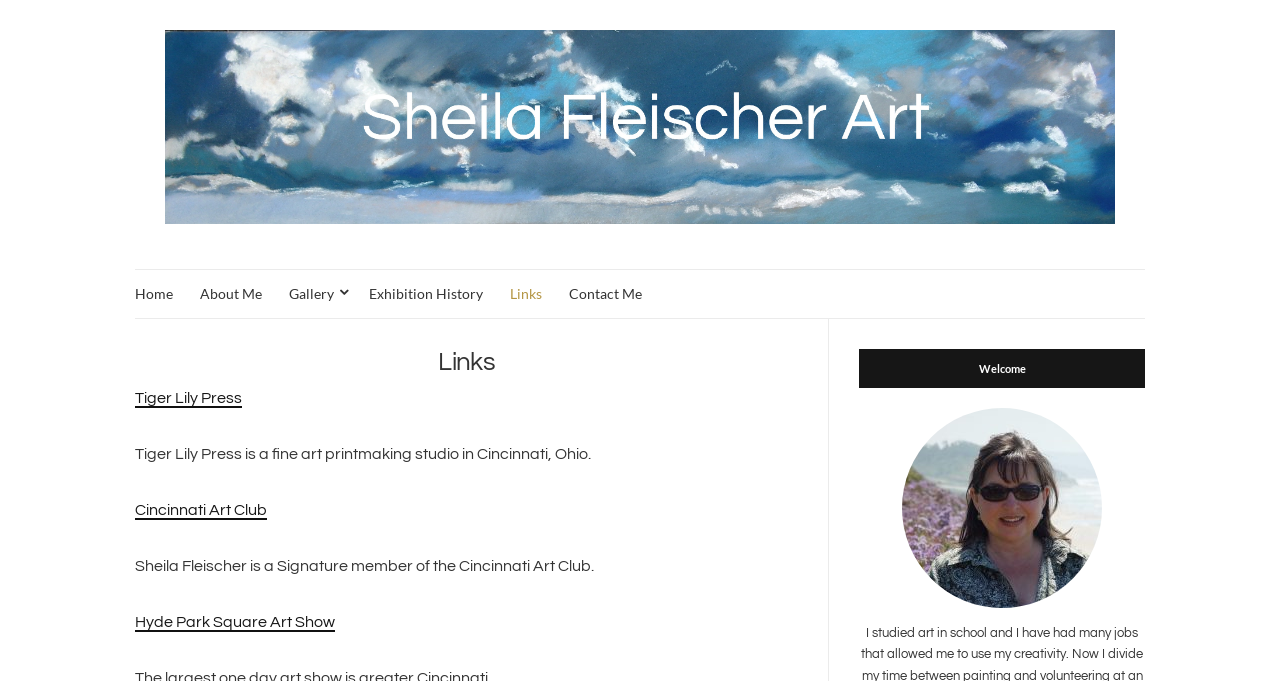Find the bounding box coordinates of the element you need to click on to perform this action: 'go to home page'. The coordinates should be represented by four float values between 0 and 1, in the format [left, top, right, bottom].

[0.105, 0.415, 0.135, 0.448]